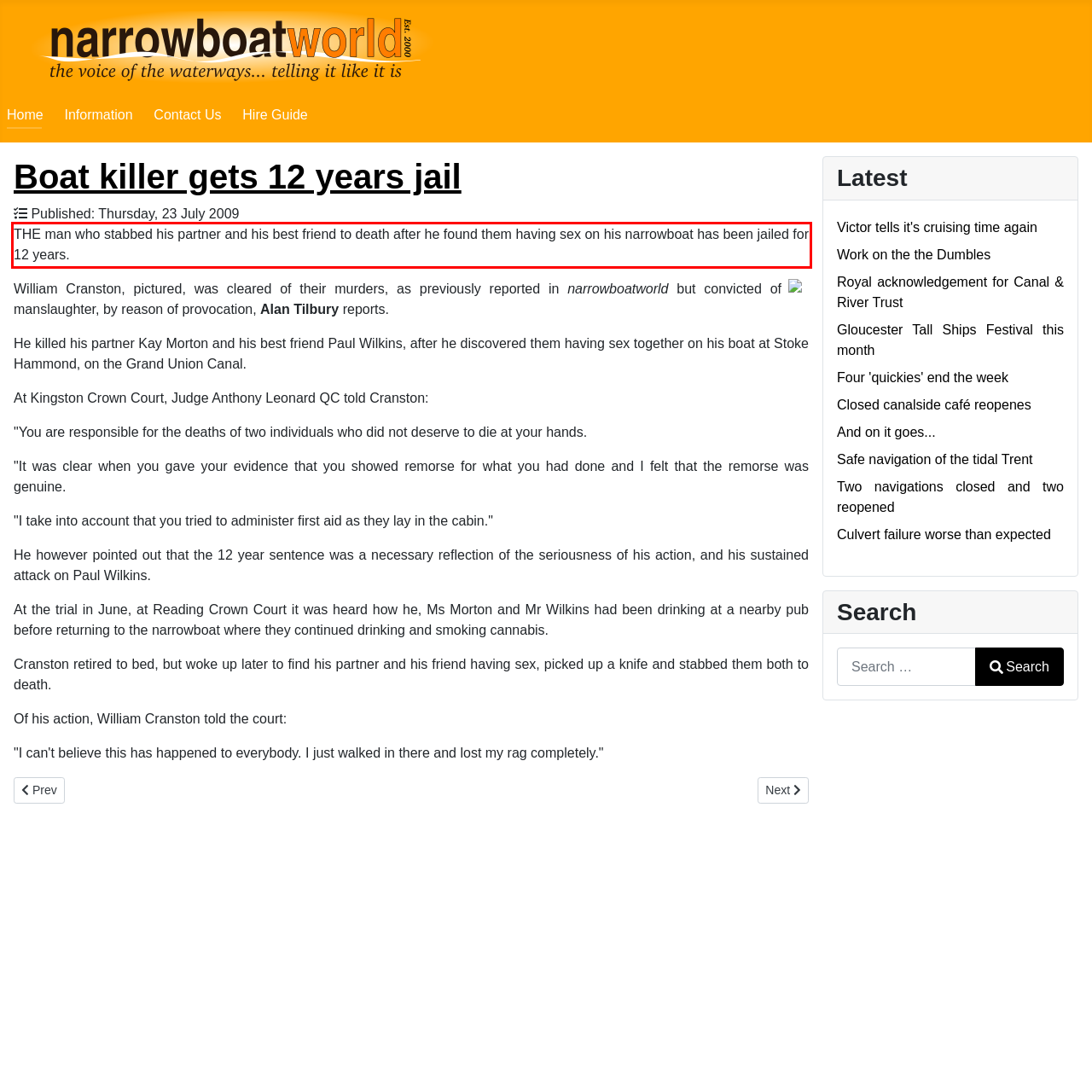Please analyze the provided webpage screenshot and perform OCR to extract the text content from the red rectangle bounding box.

THE man who stabbed his partner and his best friend to death after he found them having sex on his narrowboat has been jailed for 12 years.